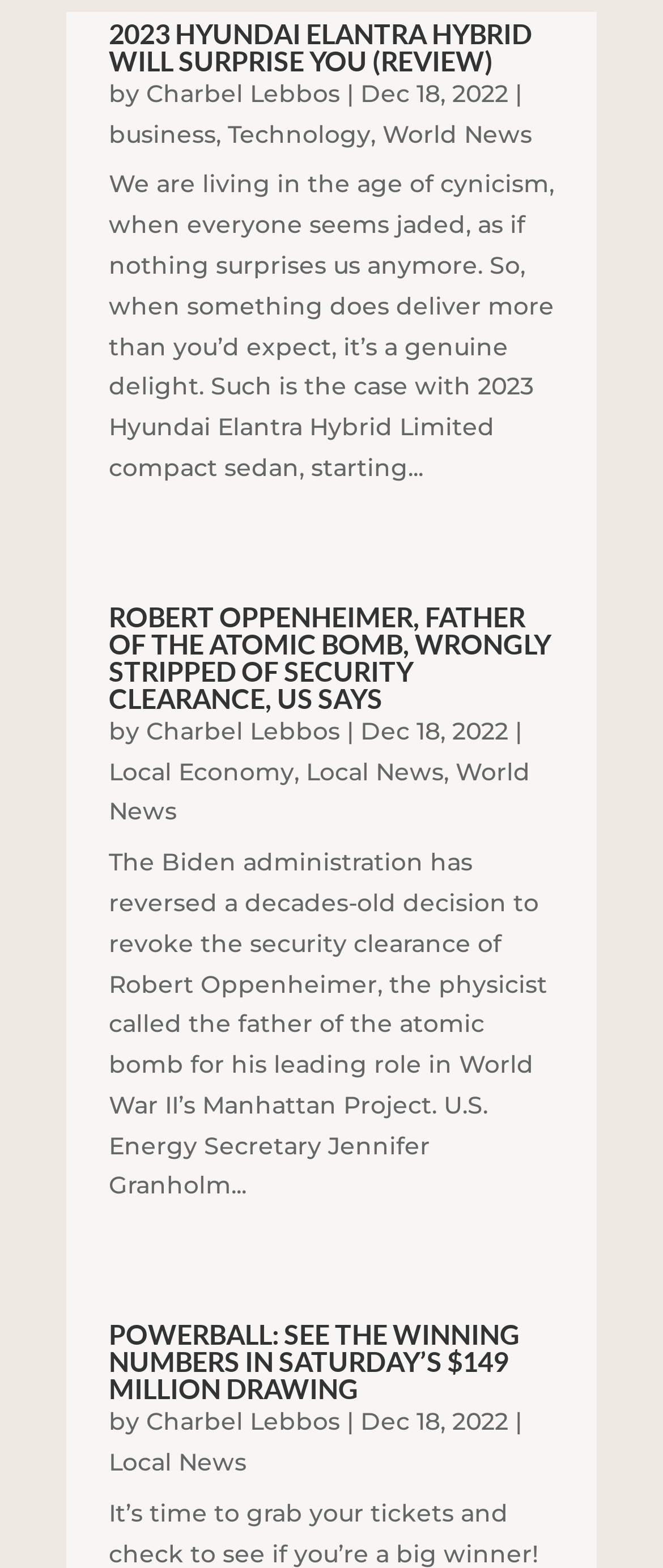What are the categories of the second article?
Answer the question with a single word or phrase, referring to the image.

Local Economy, Local News, World News